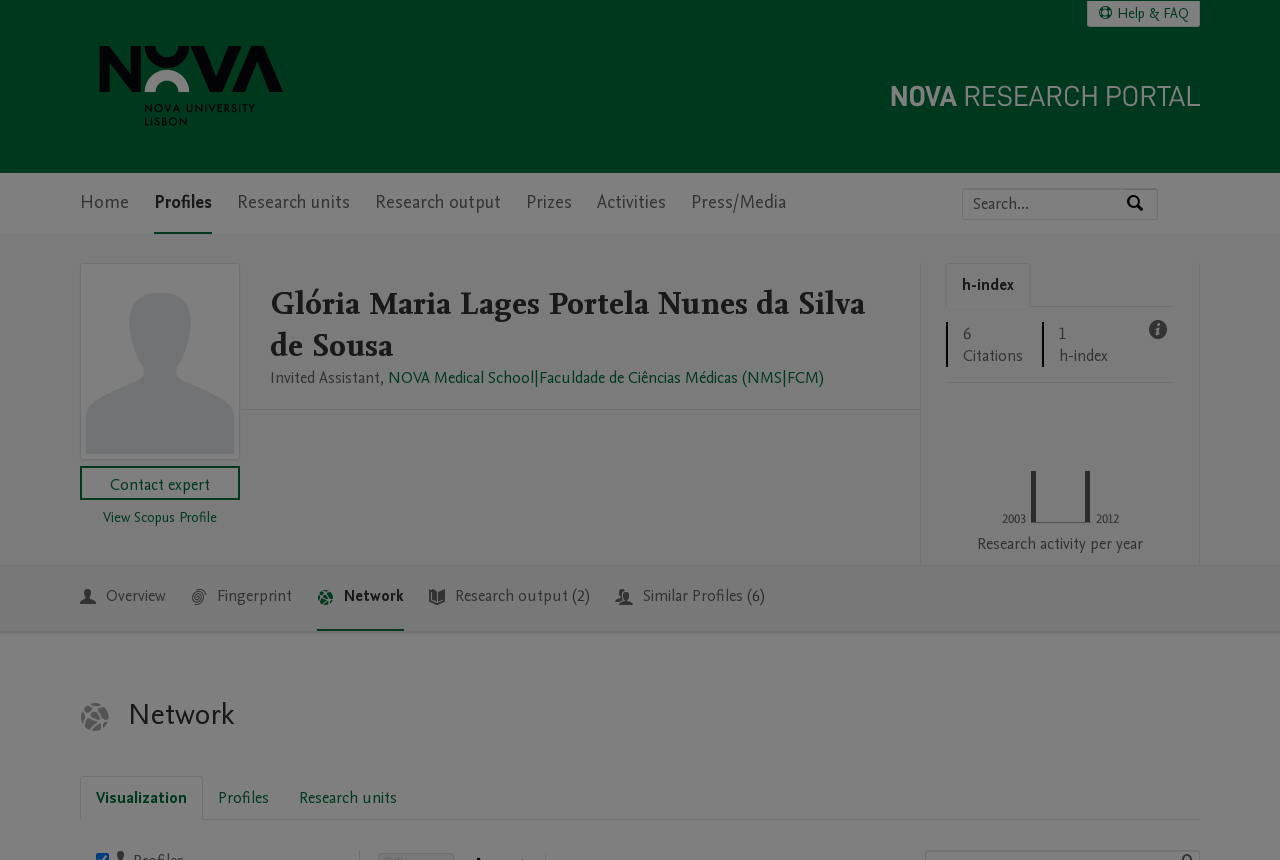Given the element description "View Scopus Profile" in the screenshot, predict the bounding box coordinates of that UI element.

[0.08, 0.591, 0.17, 0.613]